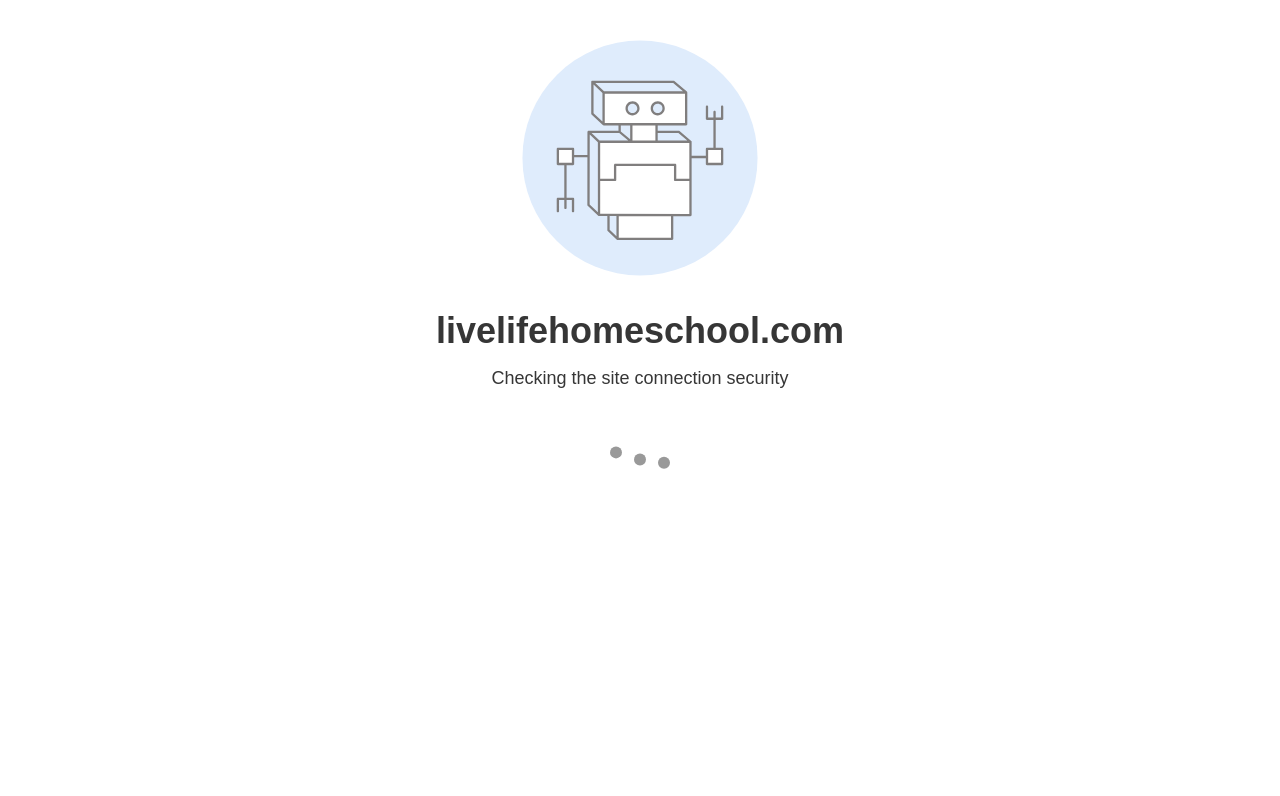Provide a comprehensive caption for the webpage.

This webpage appears to be a blog post titled "Homeschool Burnout: Am I Enough?" from the website "Live, Life, Homeschool". At the top left corner, there are four social media links: Facebook, Instagram, Pinterest, and Twitter. Next to these links is the website's logo, "Live, Life, Homeschool", which is also a link.

Below the logo, there is a main navigation menu with five links: "WHO AM I?", "WORK WITH ME", "HOMESCHOOLING", "HOMESTEADING", and a search icon. The "HOMESCHOOLING" and "HOMESTEADING" links have dropdown menus.

The main content of the webpage is a blog post, which starts with a heading "HOMESCHOOL BURNOUT: AM I ENOUGH?". The post begins with a descriptive paragraph about waking up in the morning, followed by a shorter sentence about being almost done with the school year. The text is arranged in a single column, taking up most of the webpage's width.

At the top right corner, there is a "Menu Trigger" button, which likely opens a side menu or navigation panel.